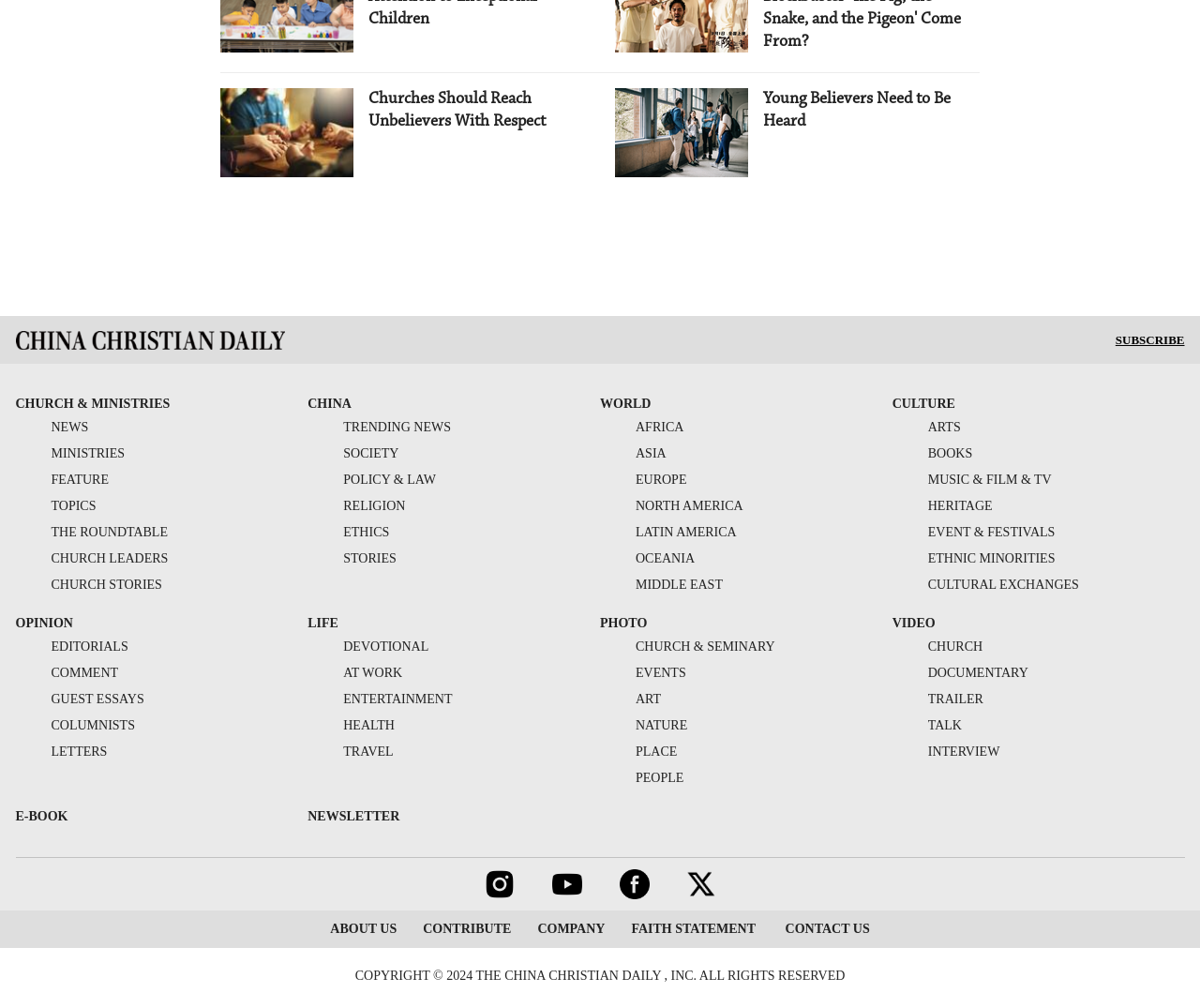Give a one-word or one-phrase response to the question:
How many links are there in the 'CULTURE' section?

6